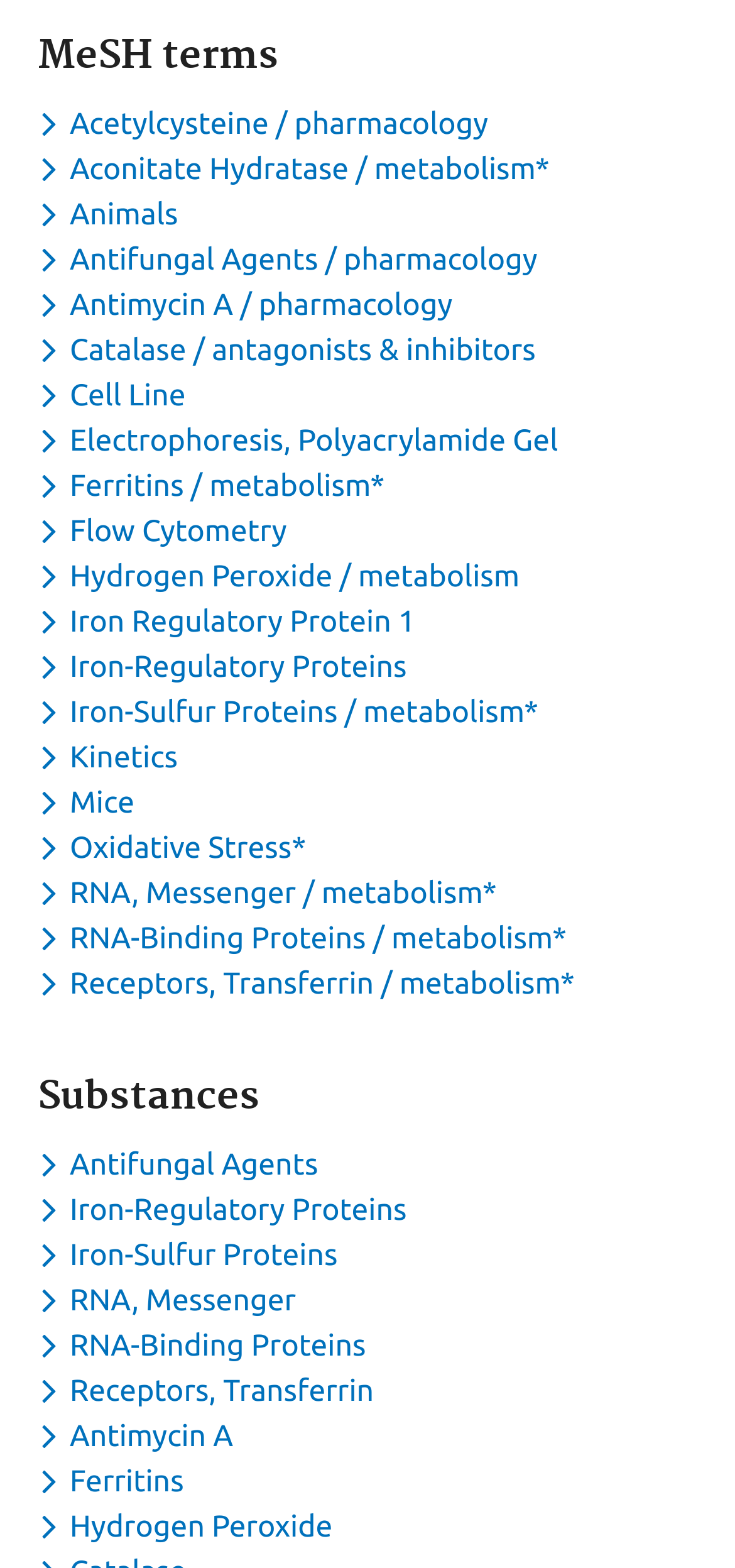Could you find the bounding box coordinates of the clickable area to complete this instruction: "Learn about Oxidative Stress"?

[0.051, 0.53, 0.429, 0.551]